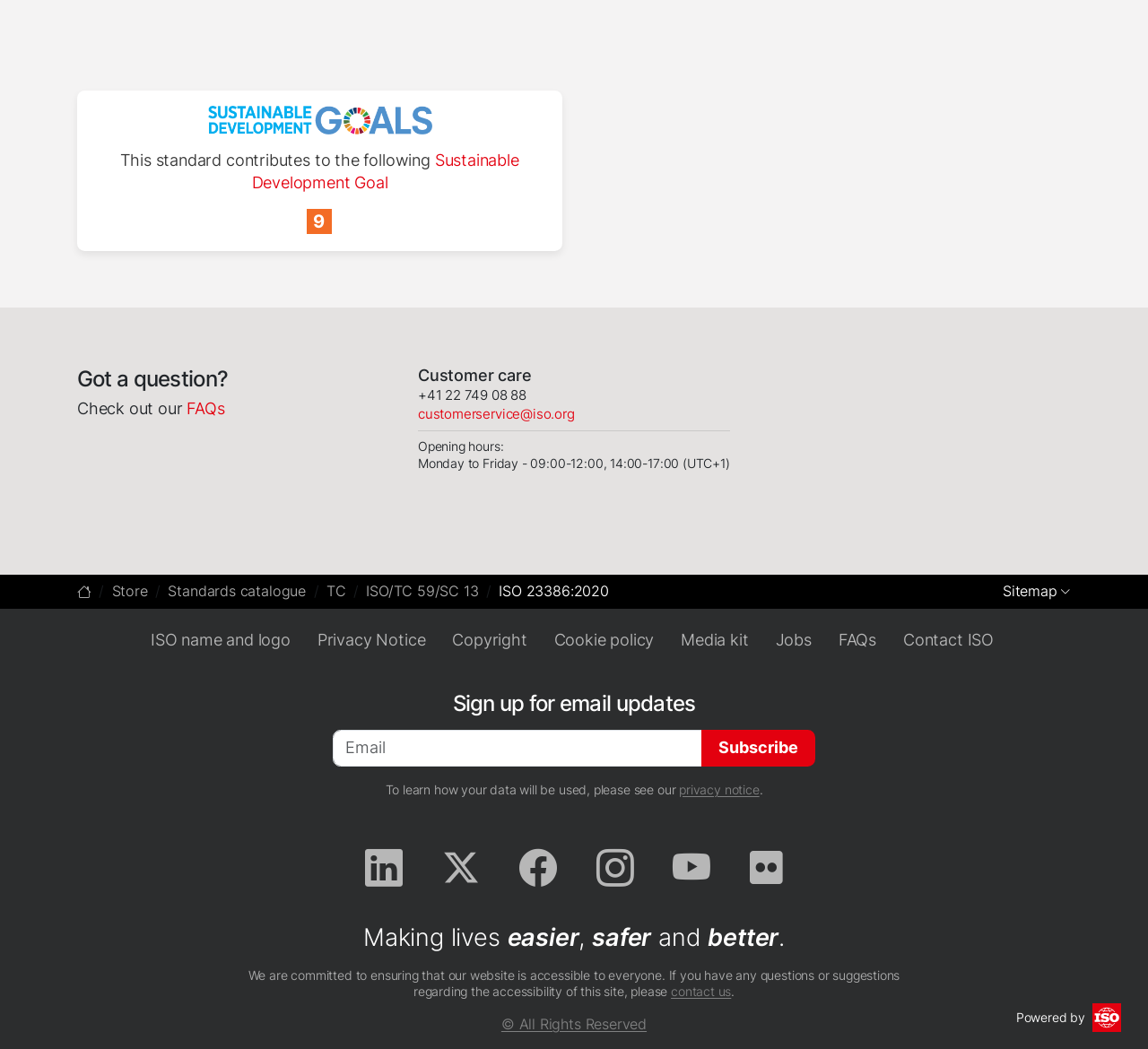Can you find the bounding box coordinates of the area I should click to execute the following instruction: "Contact ISO"?

[0.787, 0.6, 0.866, 0.621]